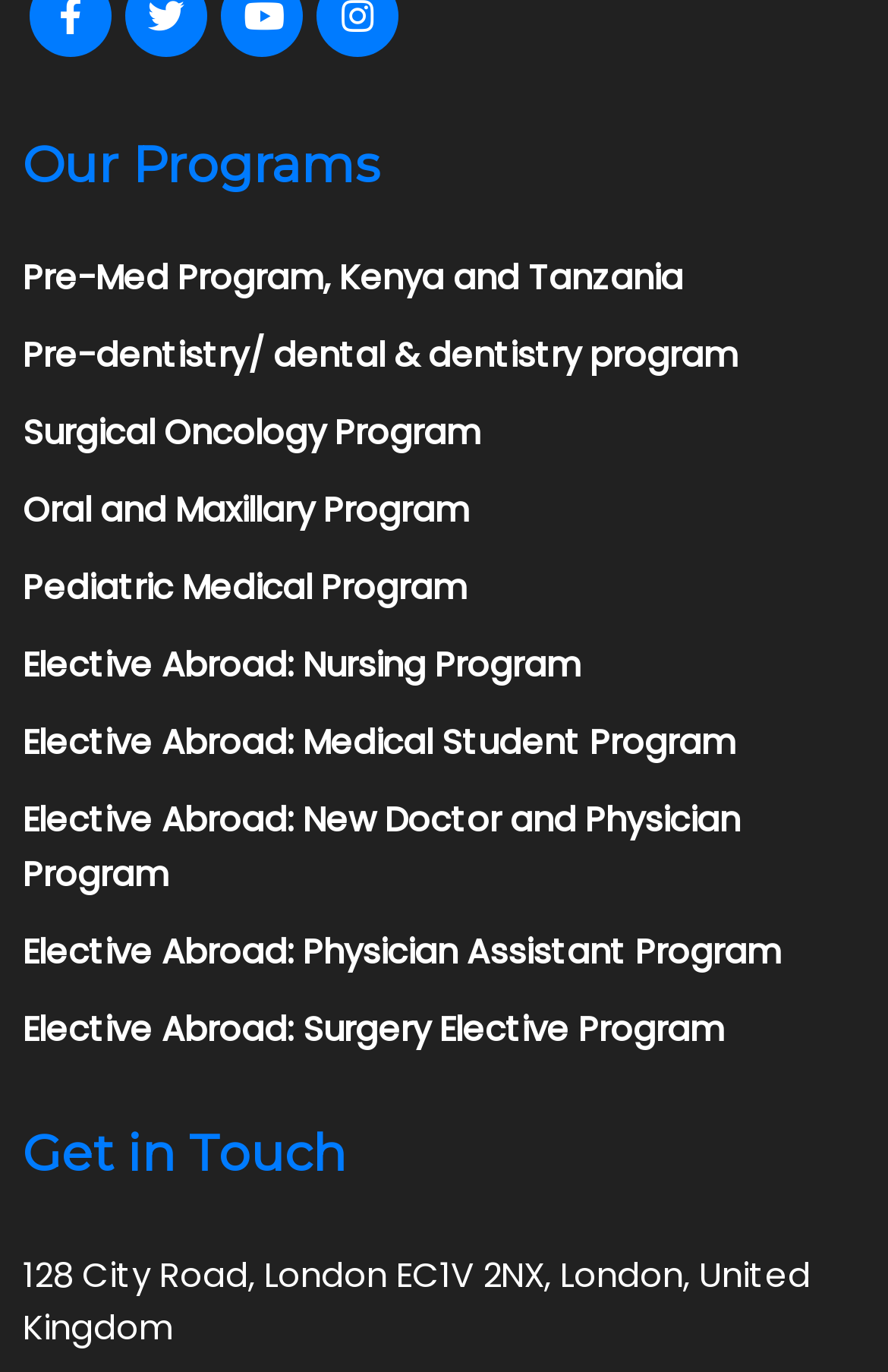Using the information shown in the image, answer the question with as much detail as possible: How many elective abroad programs are there?

I counted the number of links that start with 'Elective Abroad:', and there are 4 of them, each representing a different elective abroad program.